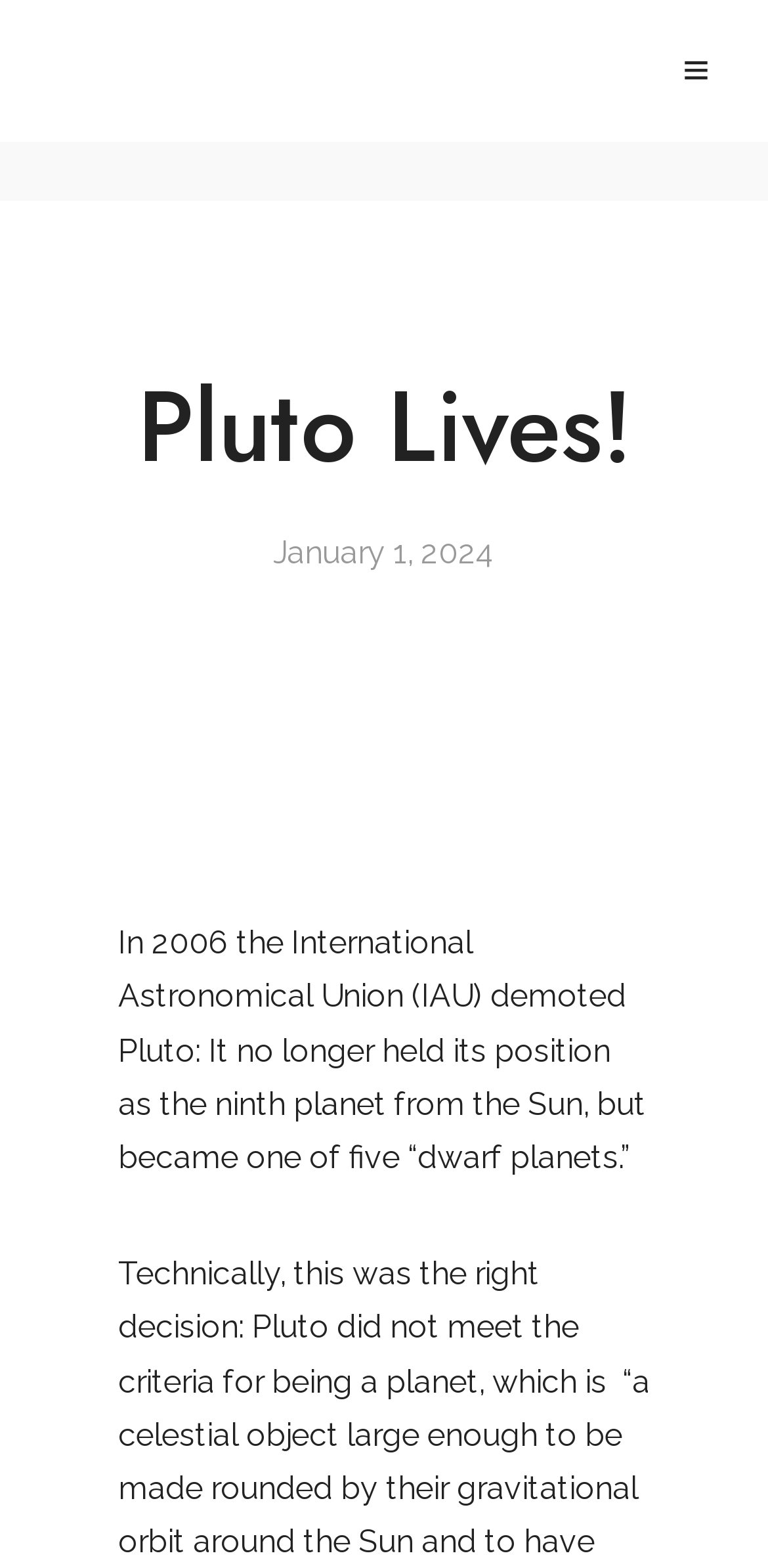Answer the following query with a single word or phrase:
What is the topic of the webpage?

Pluto